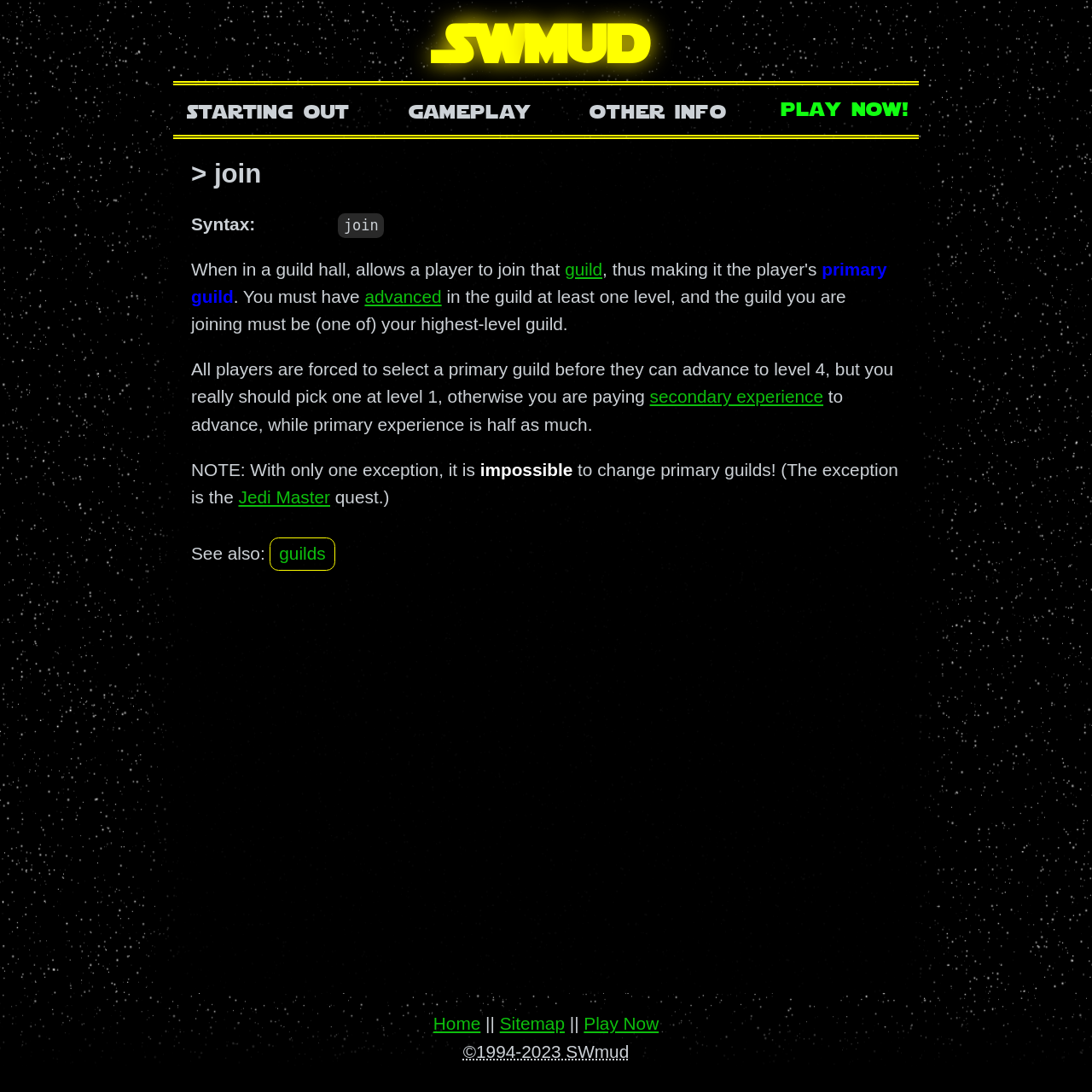Please identify the coordinates of the bounding box that should be clicked to fulfill this instruction: "Click the logo".

None